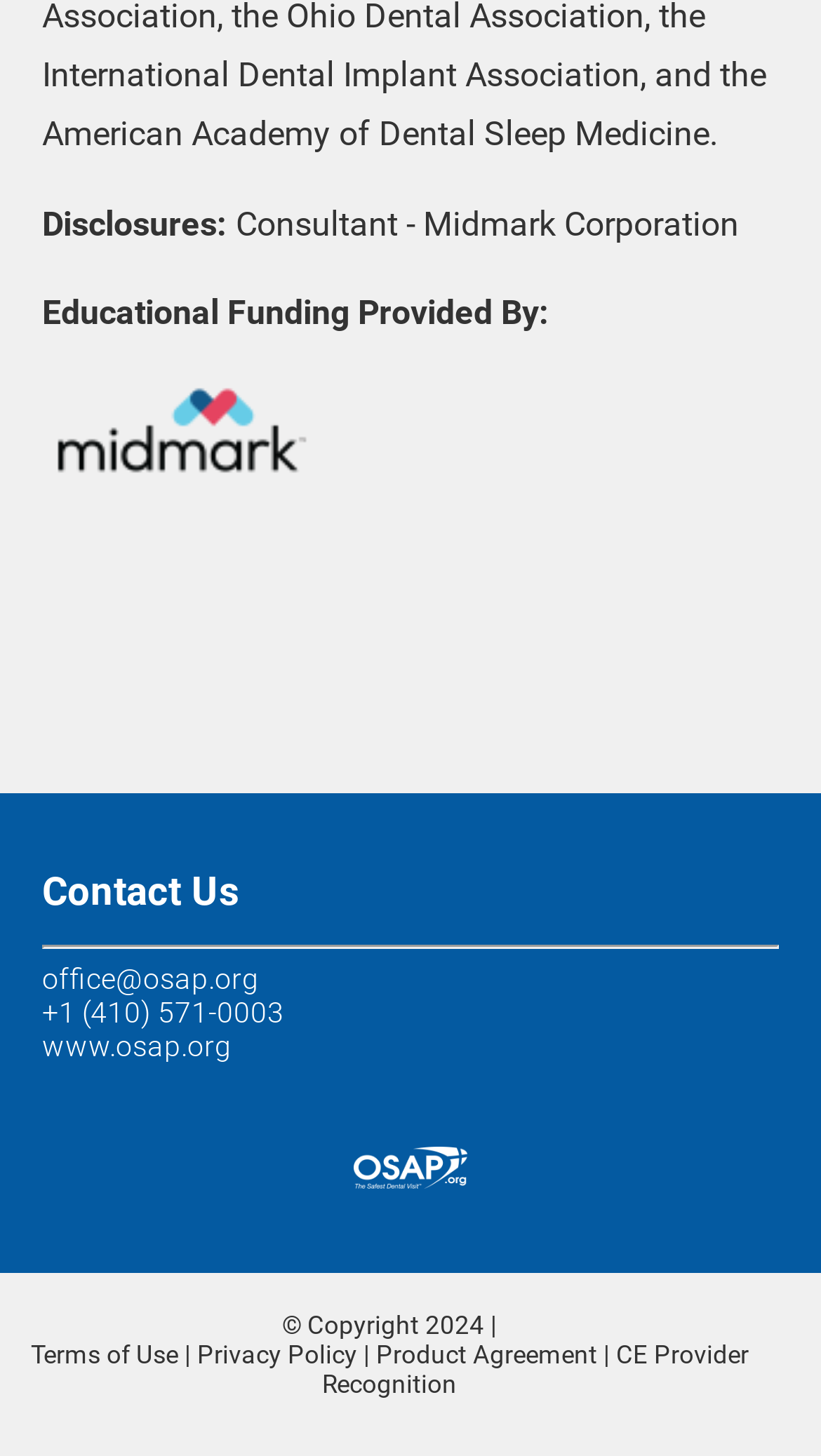Using the description: "Privacy Policy", determine the UI element's bounding box coordinates. Ensure the coordinates are in the format of four float numbers between 0 and 1, i.e., [left, top, right, bottom].

[0.238, 0.931, 0.438, 0.952]